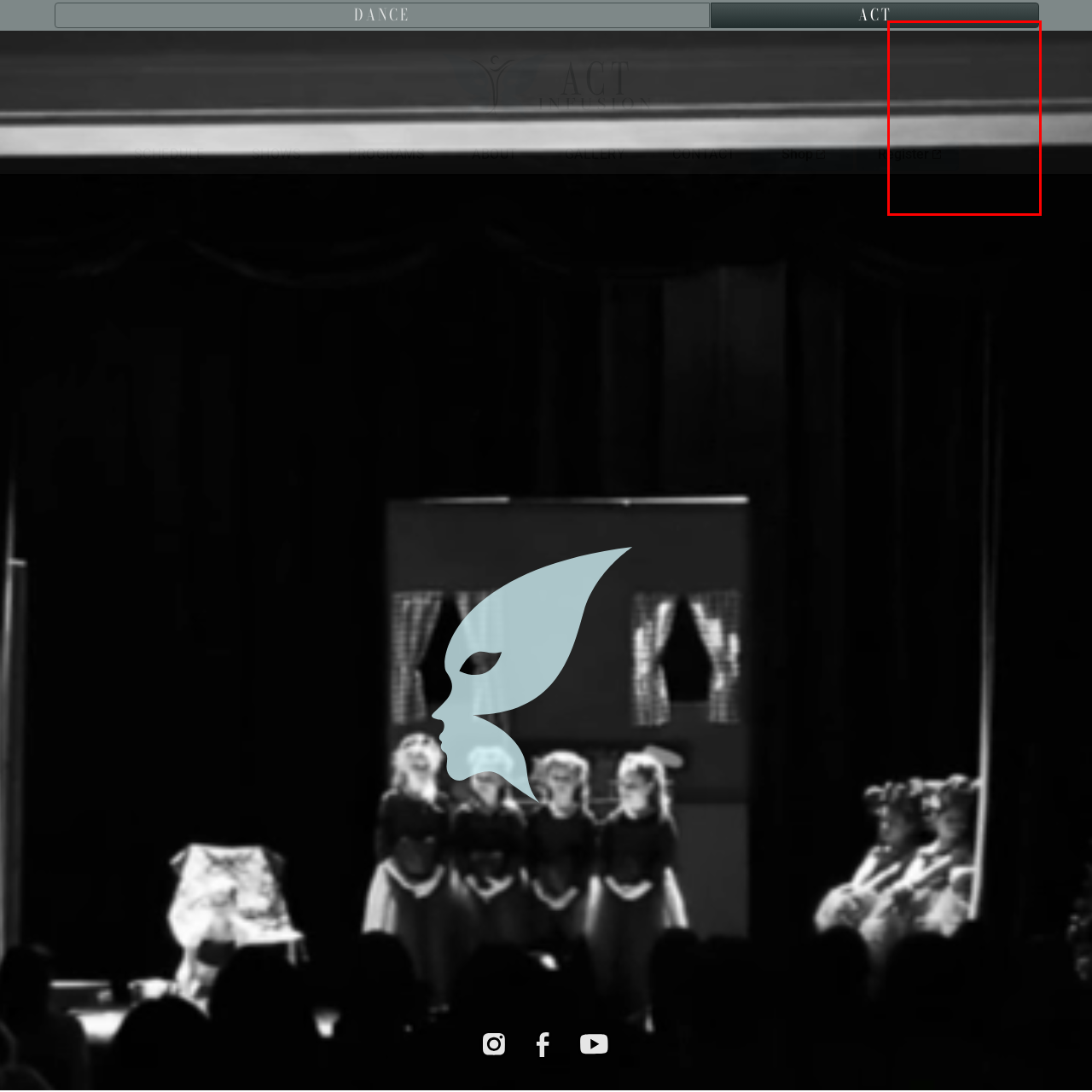What is the likely purpose of the image? Study the image bordered by the red bounding box and answer briefly using a single word or a phrase.

Promotional content